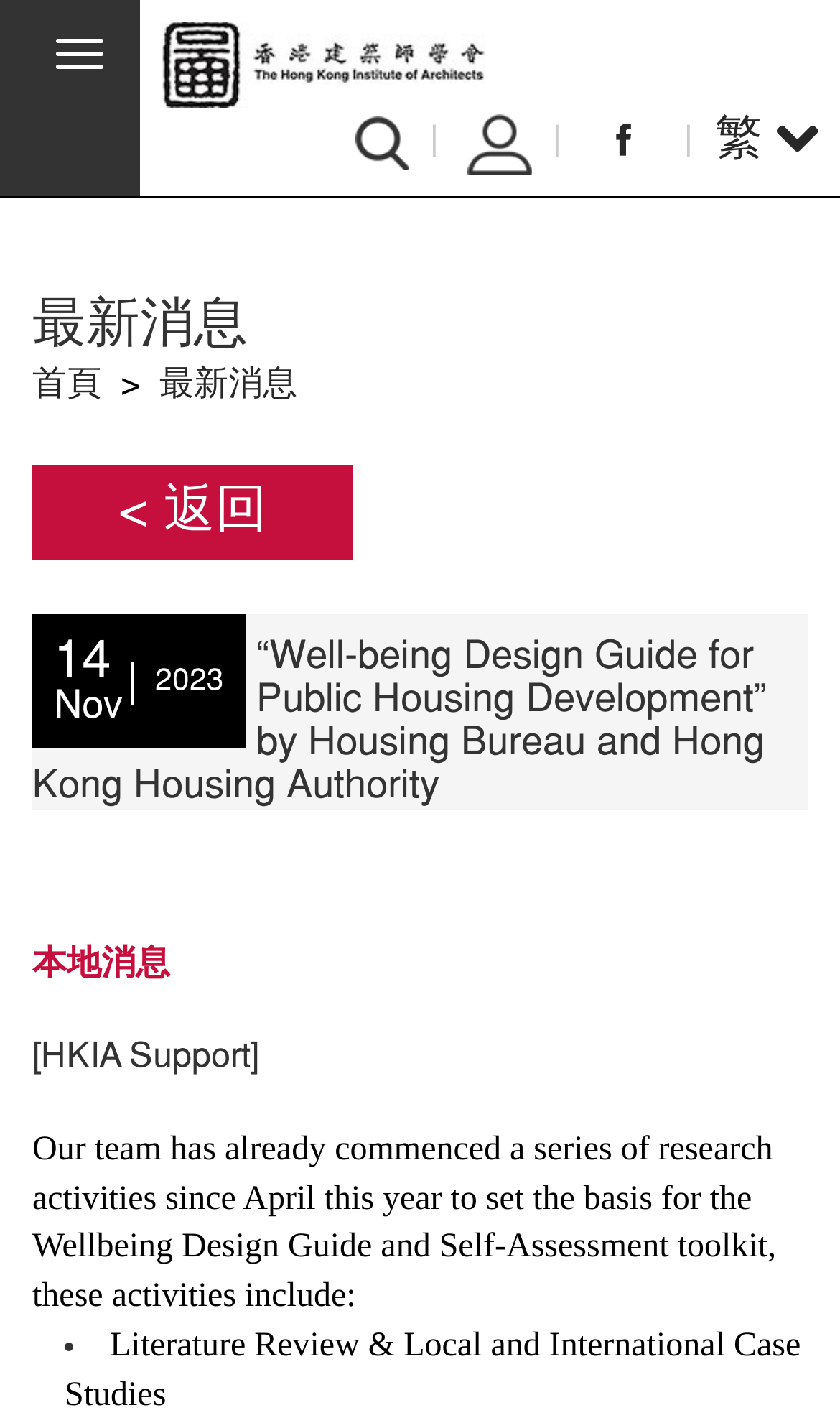Refer to the image and provide a thorough answer to this question:
What is the topic of the news article?

Based on the content of the news article, I can see that the topic is related to the 'Well-being Design Guide for Public Housing Development', as mentioned in the article title and the subsequent text.